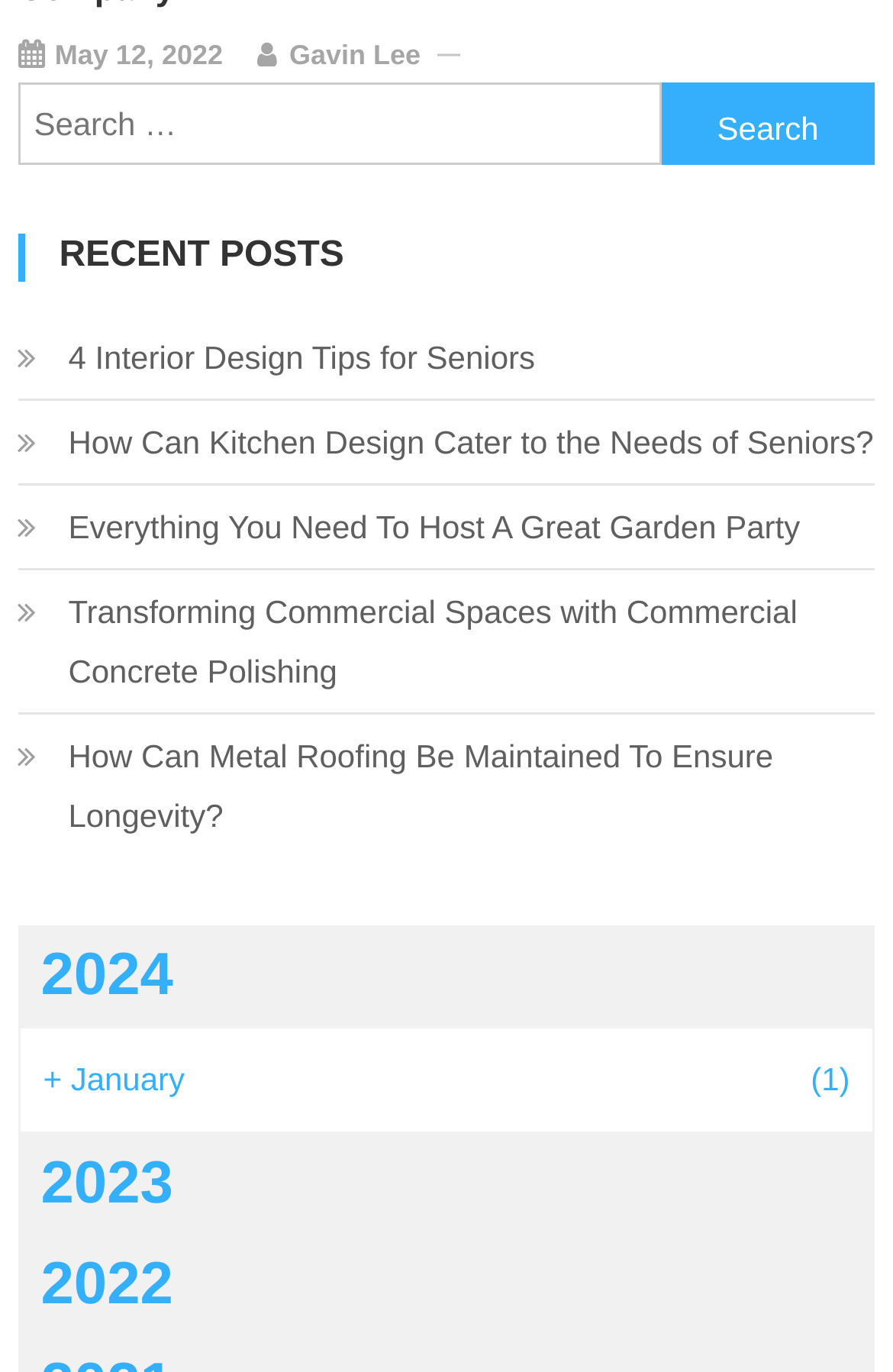Identify the bounding box coordinates for the element that needs to be clicked to fulfill this instruction: "Open thread 'Re: [libreoffice-users] First Round of Questions for my Master Thesis'". Provide the coordinates in the format of four float numbers between 0 and 1: [left, top, right, bottom].

None